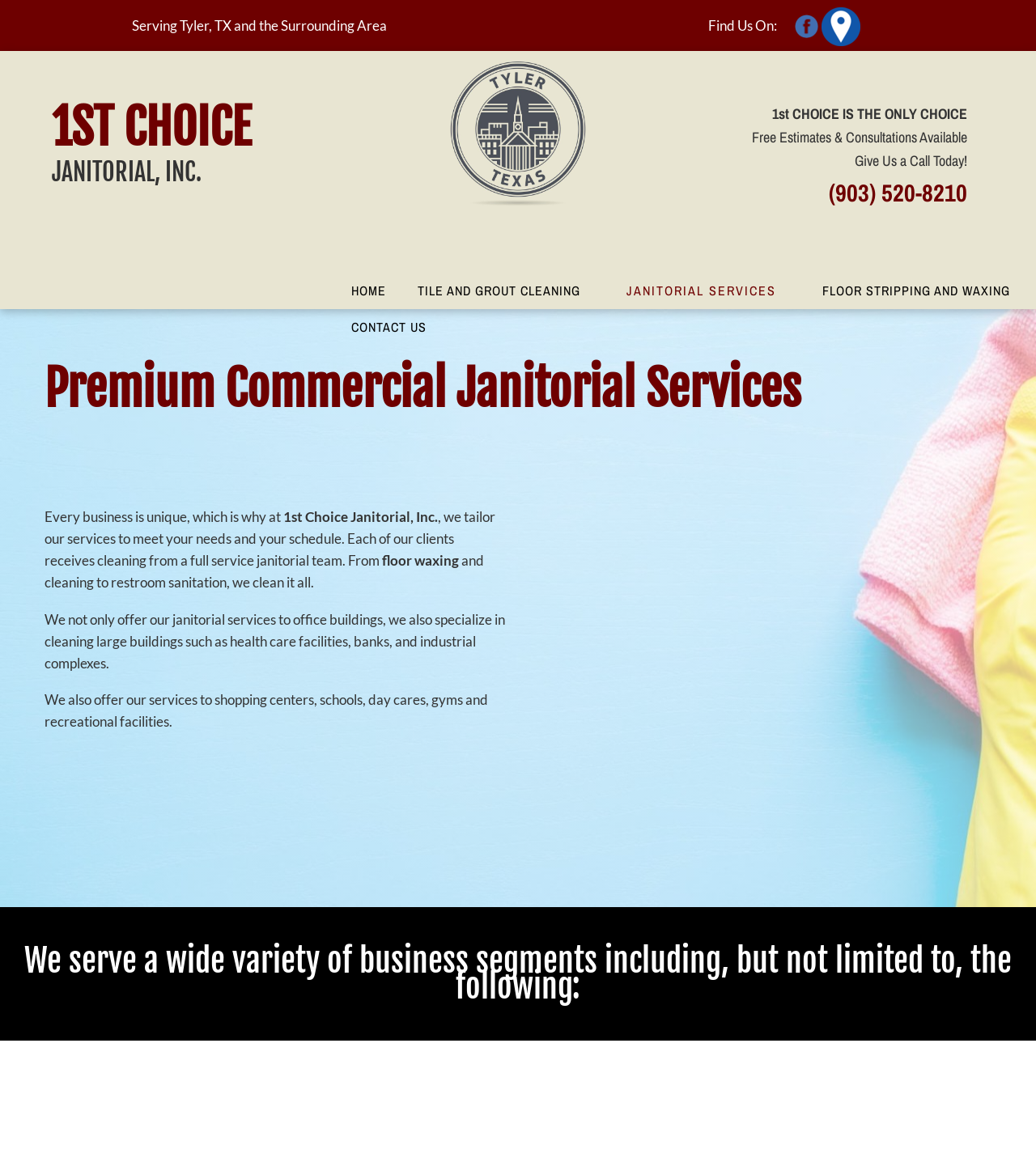Provide a comprehensive caption for the webpage.

This webpage is about 1st Choice Janitorial, Inc., a commercial cleaning service provider in Tyler, Rusk, and Bullard. At the top, there is a heading with the company name and a link to it. Below that, there is a section with the company's tagline "1st CHOICE IS THE ONLY CHOICE" and a call-to-action to get free estimates and consultations.

On the top-right corner, there are social media links with icons. Below the company name, there is a navigation menu with links to different pages, including "HOME", "TILE AND GROUT CLEANING", "JANITORIAL SERVICES", "FLOOR STRIPPING AND WAXING", and "CONTACT US".

The main content of the page is divided into two sections. The first section has a heading "Premium Commercial Janitorial Services" and describes the company's services, including tailoring their services to meet clients' needs and schedules. The text also mentions the various types of cleaning services they offer, such as floor waxing and restroom sanitation.

The second section has a heading "We serve a wide variety of business segments including, but not limited to, the following:" but it does not have any specific content below it. There is an image on the right side of the page, which is likely a logo or a graphic related to the company's services.

At the bottom of the page, there is a call-to-action to give the company a call, with their phone number (903) 520-8210. Overall, the webpage is focused on promoting 1st Choice Janitorial, Inc.'s commercial cleaning services and encouraging visitors to contact them for more information.